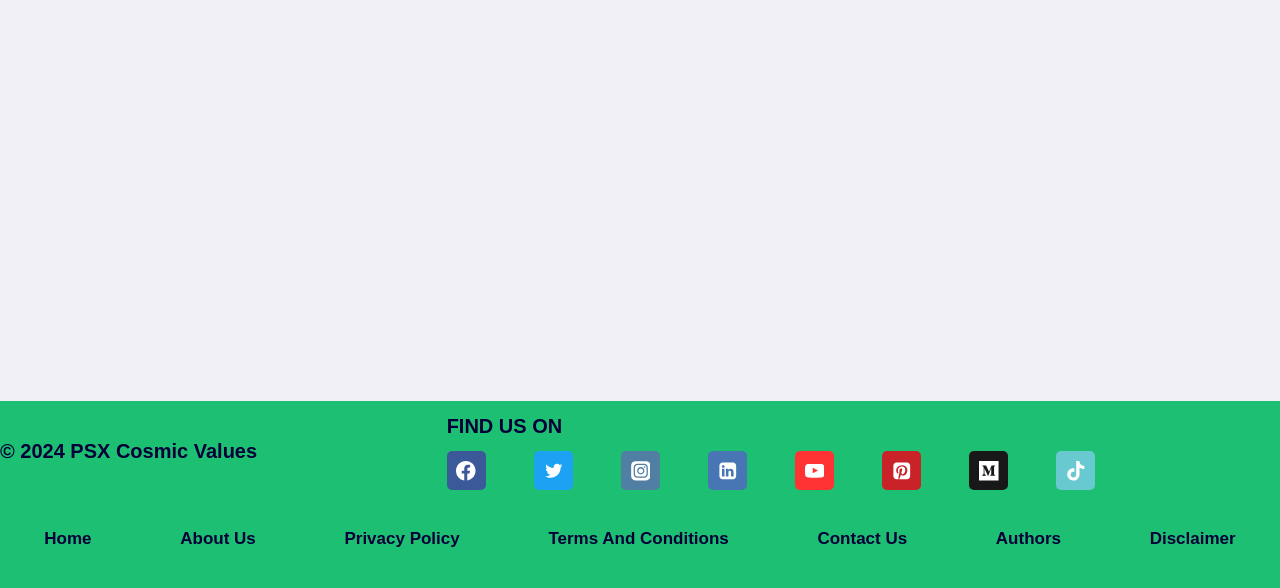Determine the bounding box coordinates for the area you should click to complete the following instruction: "Check Terms And Conditions".

[0.41, 0.885, 0.588, 0.948]